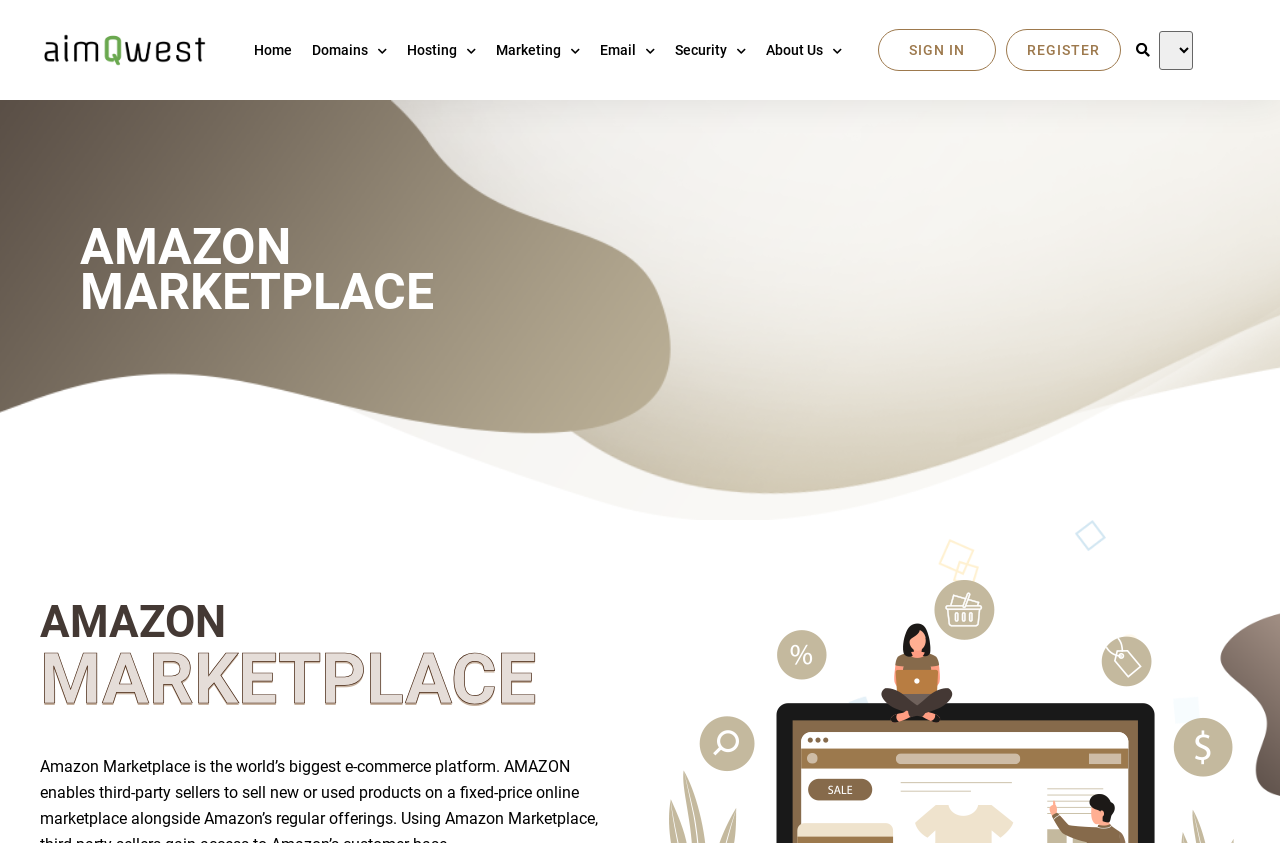Create a full and detailed caption for the entire webpage.

The webpage is about Amazon Marketplace, which is described as the world's biggest e-commerce platform. At the top left corner, there is a link with no text. Next to it, there are five links in a row, including "Home", "Domains", "Hosting", "Marketing", "Email", "Security", and "About Us", each with a dropdown menu indicated by the "\uf078" symbol. 

On the right side of the top section, there are two links, "SIGN IN" and "REGISTER", placed side by side. Next to them, there is another link with no text, and a language selection combobox labeled "Select Language". 

Below the top section, there are three headings stacked on top of each other. The first heading reads "AMAZON MARKETPLACE", and the next two headings break it down into "AMAZON" and "MARKETPLACE" respectively.